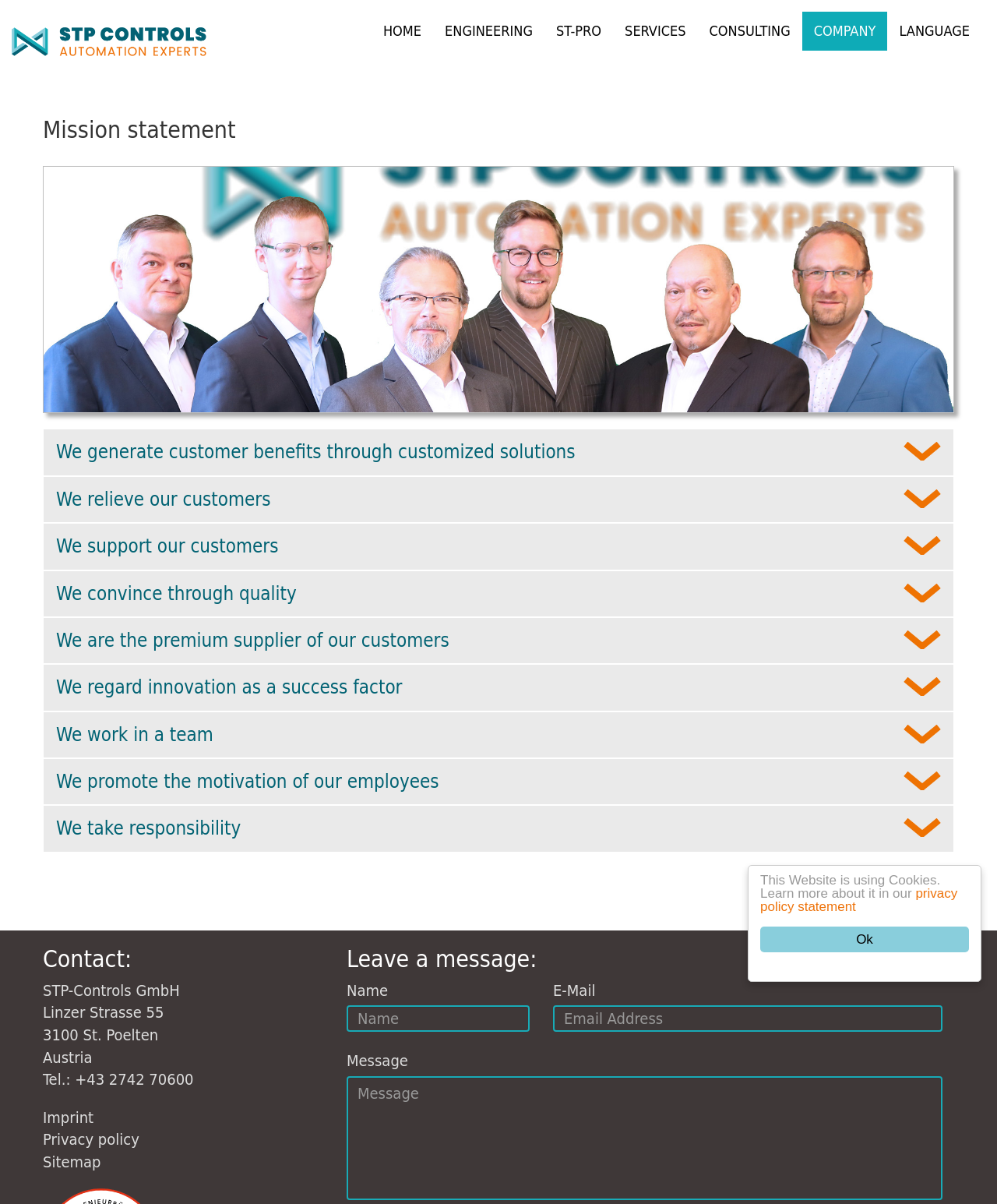Using the provided element description: "alt="STP-Logo"", identify the bounding box coordinates. The coordinates should be four floats between 0 and 1 in the order [left, top, right, bottom].

[0.0, 0.029, 0.207, 0.039]